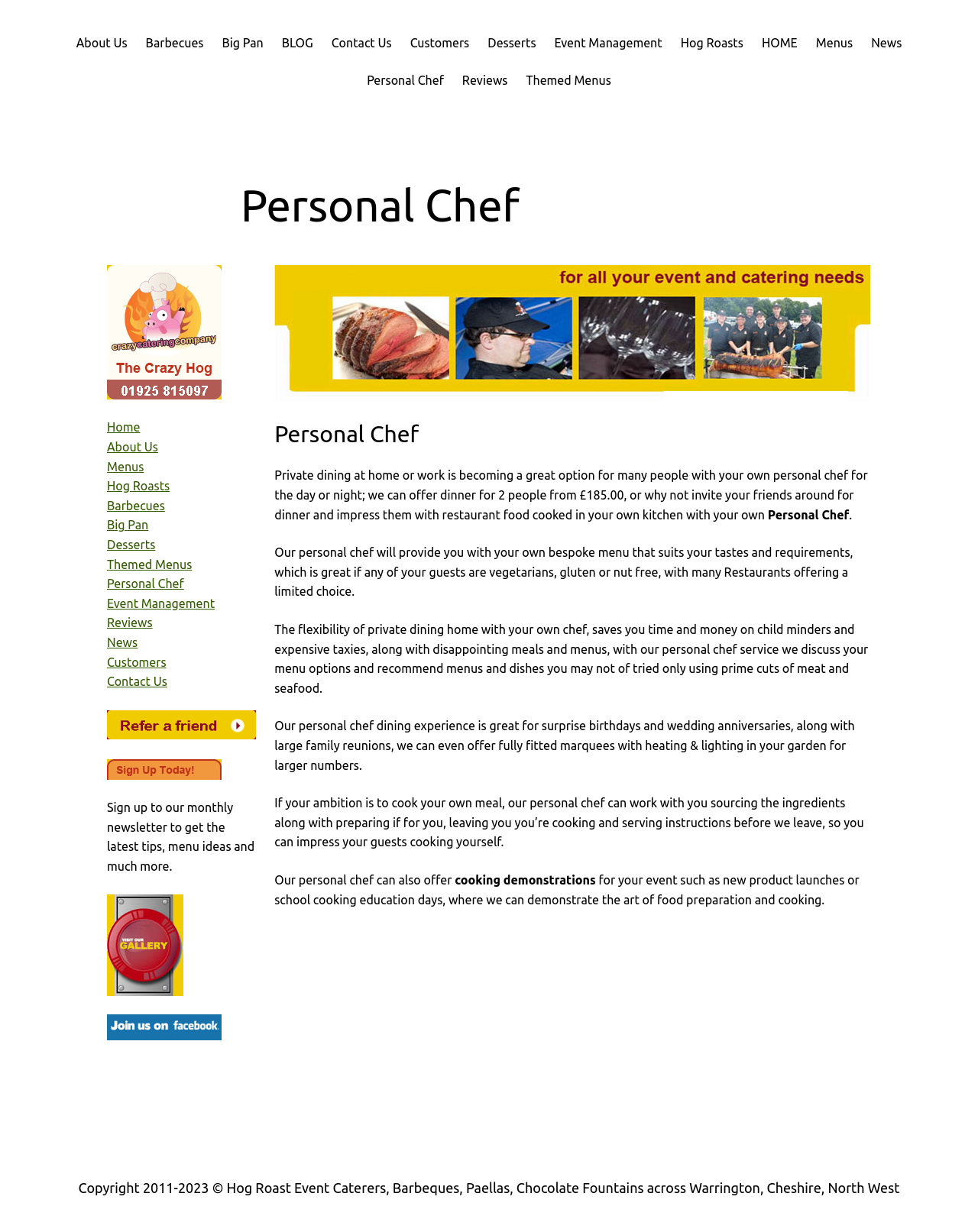Please identify the bounding box coordinates of the region to click in order to complete the task: "Click on Personal Chef". The coordinates must be four float numbers between 0 and 1, specified as [left, top, right, bottom].

[0.375, 0.058, 0.454, 0.074]